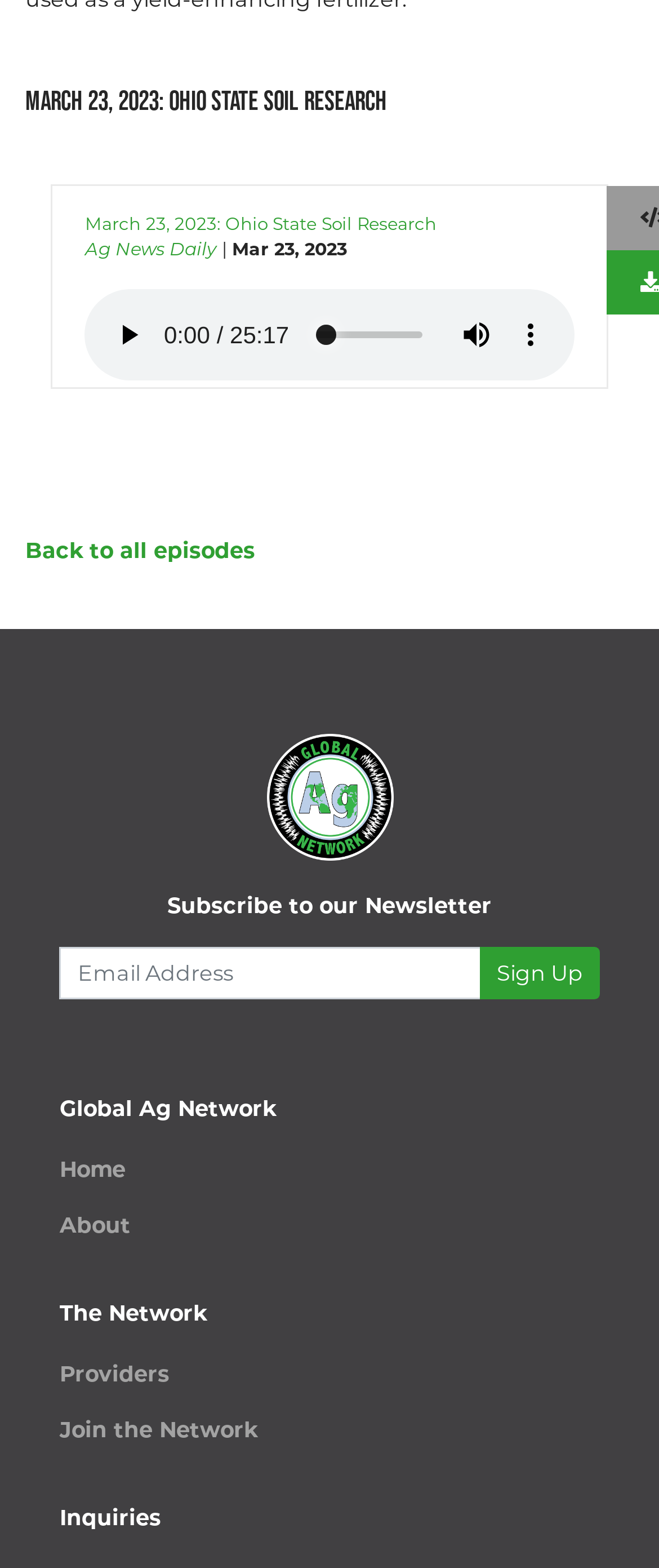Can you find the bounding box coordinates for the element to click on to achieve the instruction: "Back to all episodes"?

[0.038, 0.343, 0.387, 0.359]